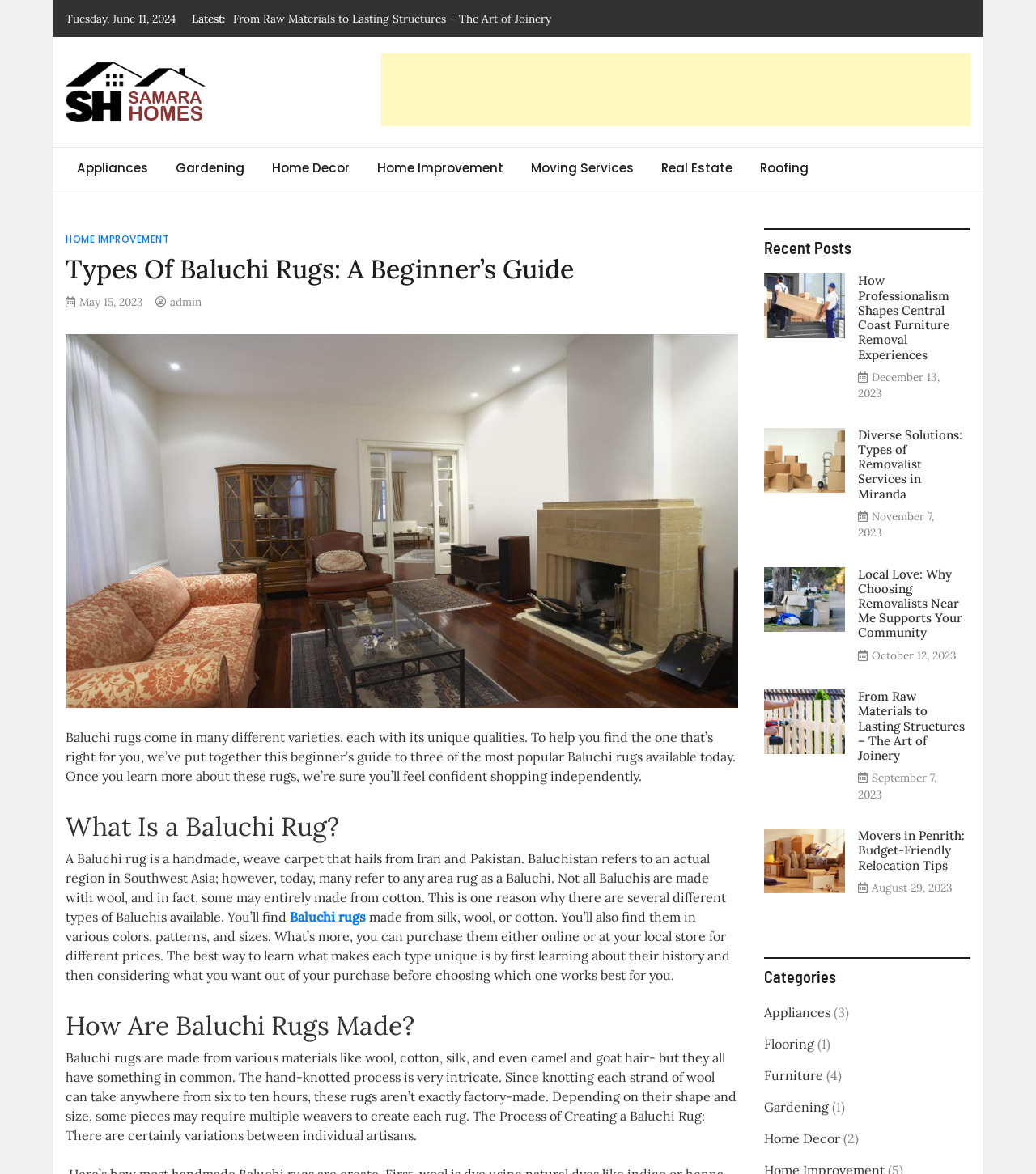Please specify the bounding box coordinates of the clickable region necessary for completing the following instruction: "Click on 'Home Improvement'". The coordinates must consist of four float numbers between 0 and 1, i.e., [left, top, right, bottom].

[0.063, 0.198, 0.163, 0.21]